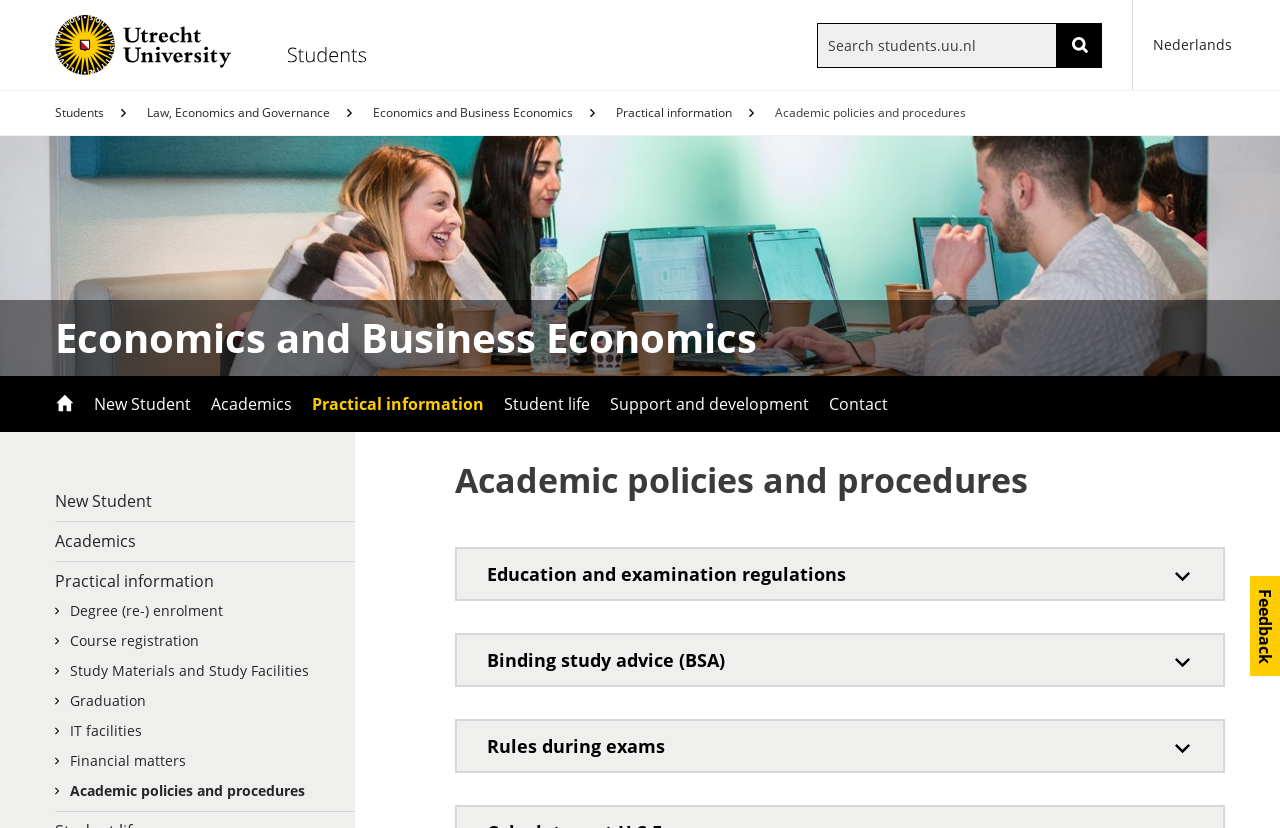Identify the bounding box coordinates of the region that should be clicked to execute the following instruction: "Click on the 'Next post' link".

None